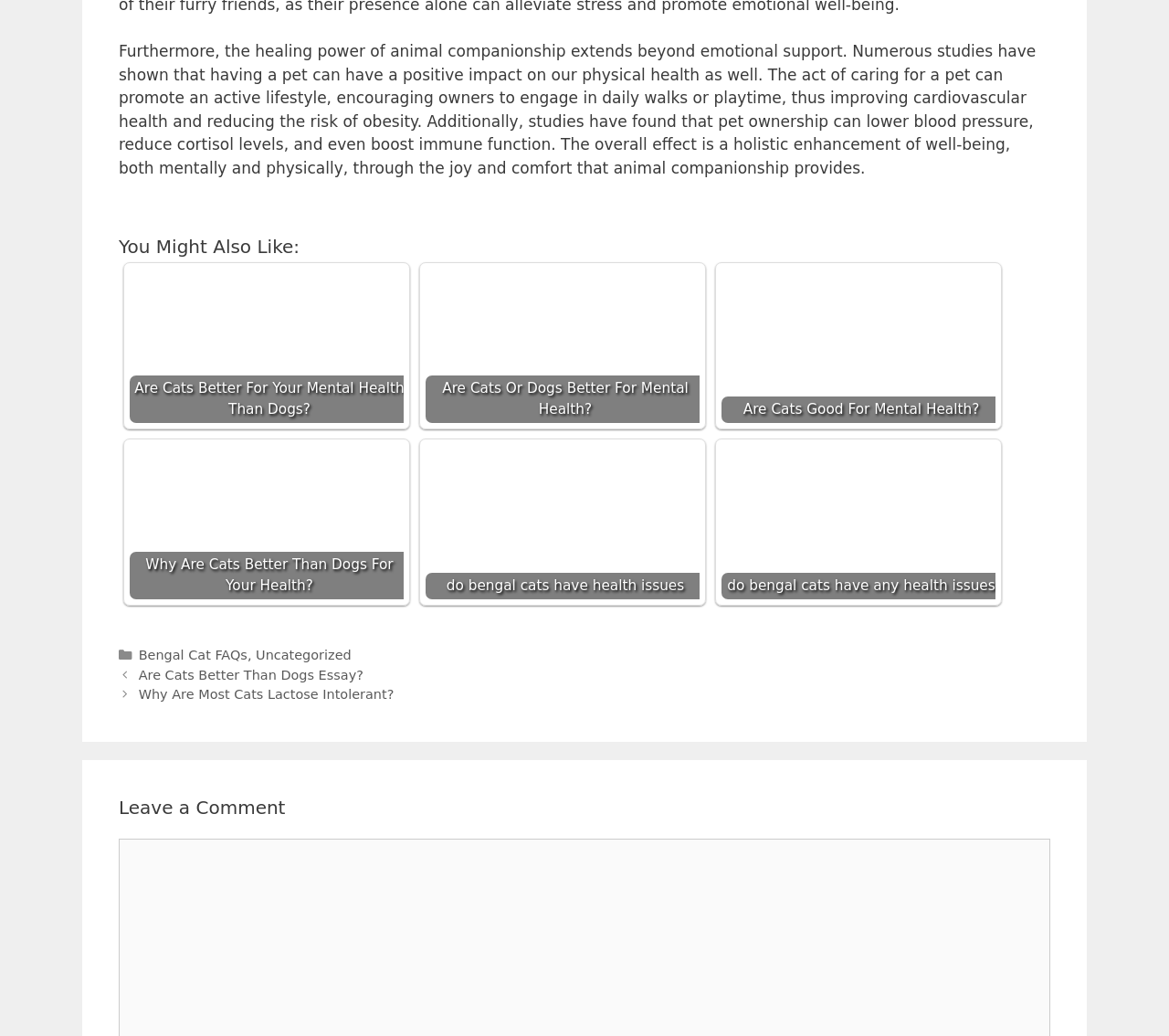Respond to the question below with a concise word or phrase:
What is the category of the article 'Bengal Cat FAQs'?

Bengal Cat FAQs